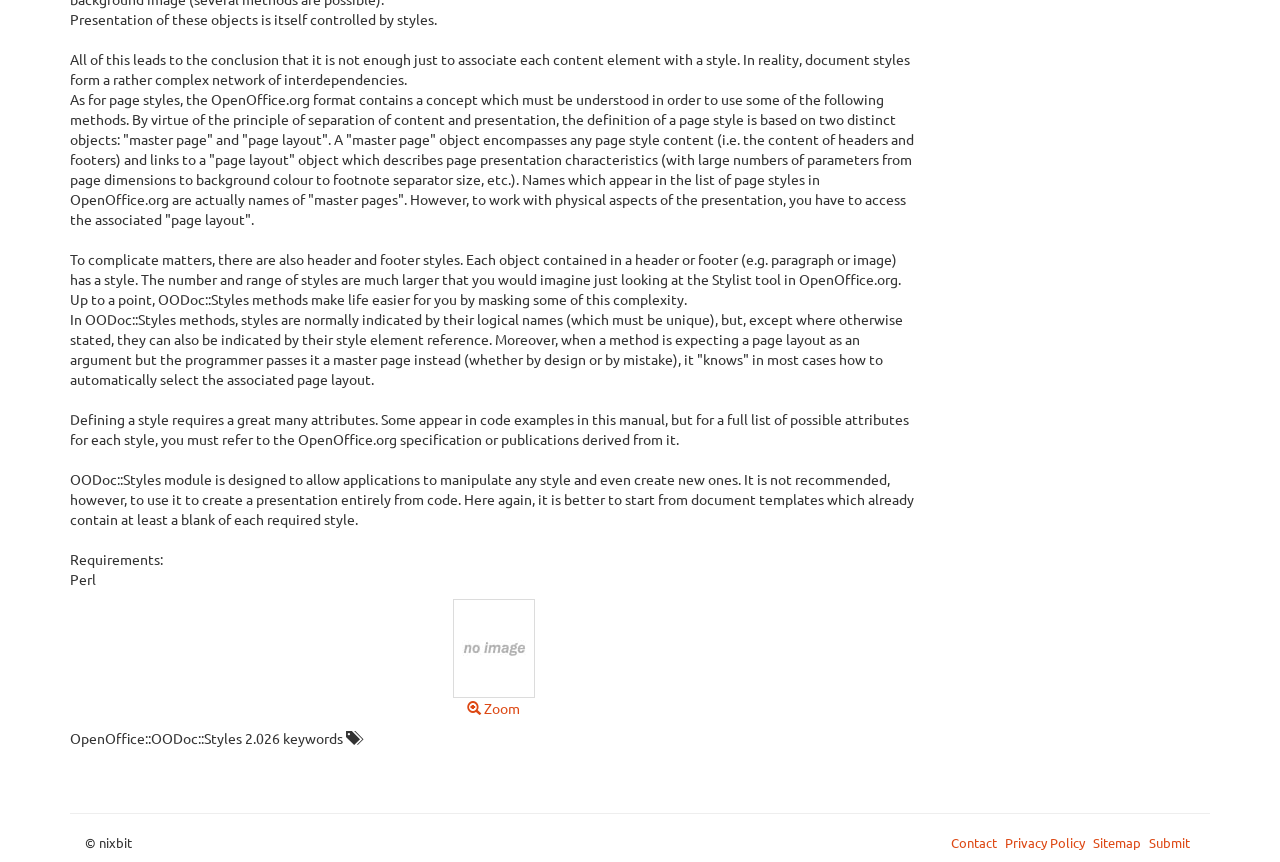Using the description "Contact", predict the bounding box of the relevant HTML element.

[0.743, 0.967, 0.783, 0.987]